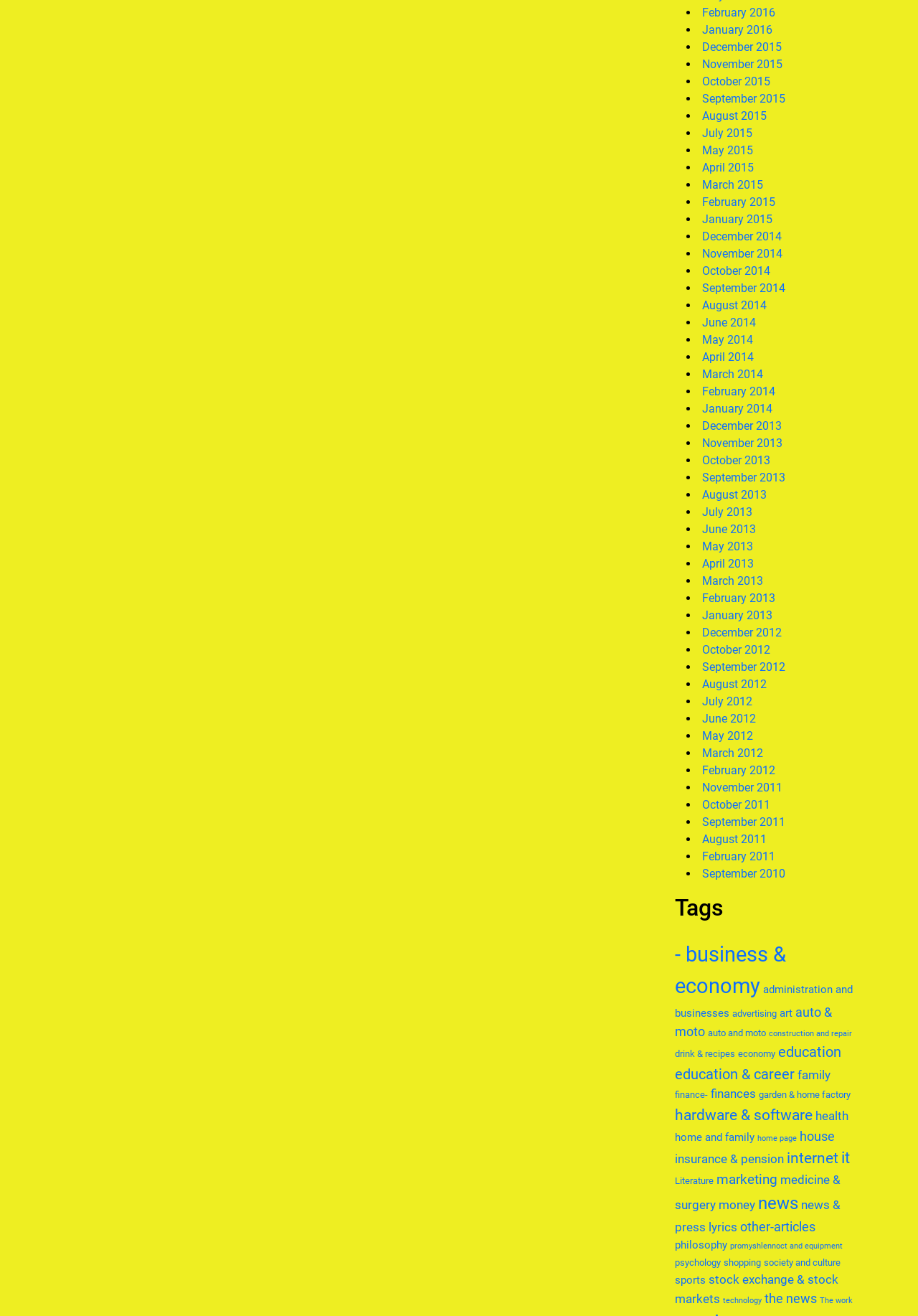Identify the bounding box coordinates of the region that should be clicked to execute the following instruction: "View September 2013".

[0.765, 0.358, 0.855, 0.368]